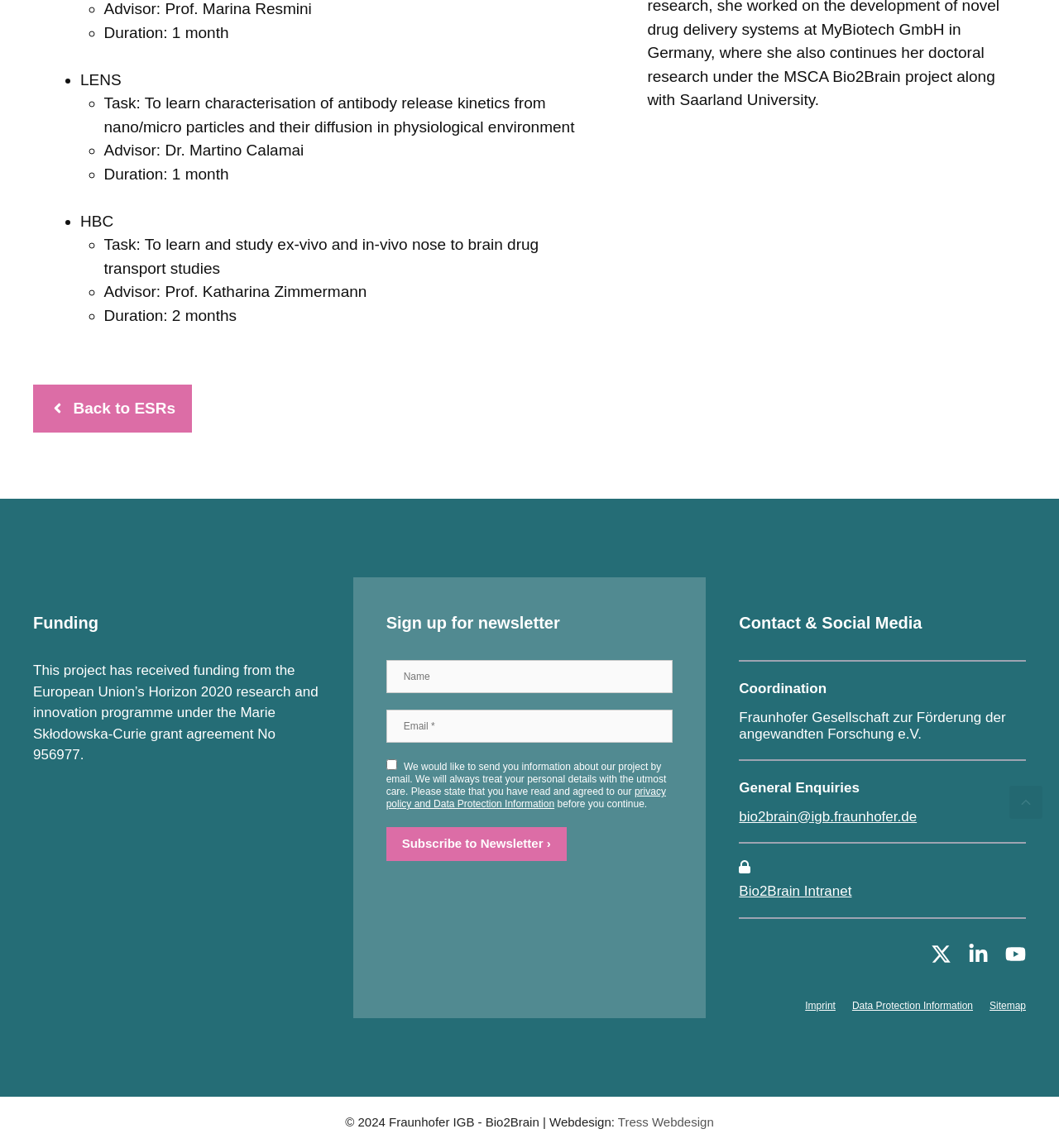Find the bounding box coordinates of the clickable region needed to perform the following instruction: "Visit the Twitter page". The coordinates should be provided as four float numbers between 0 and 1, i.e., [left, top, right, bottom].

[0.879, 0.829, 0.898, 0.843]